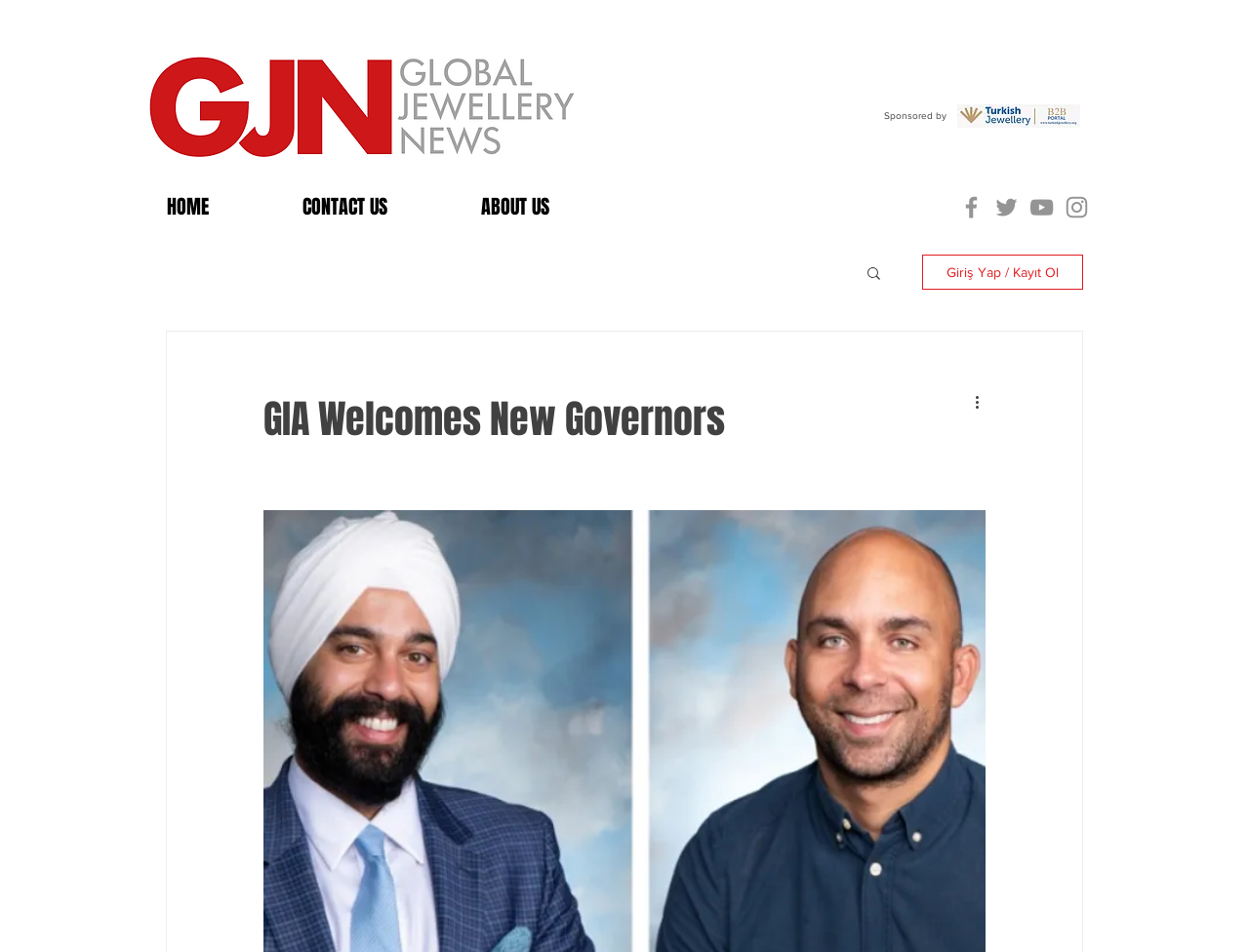Determine the bounding box for the HTML element described here: "CONTACT US". The coordinates should be given as [left, top, right, bottom] with each number being a float between 0 and 1.

[0.23, 0.203, 0.373, 0.233]